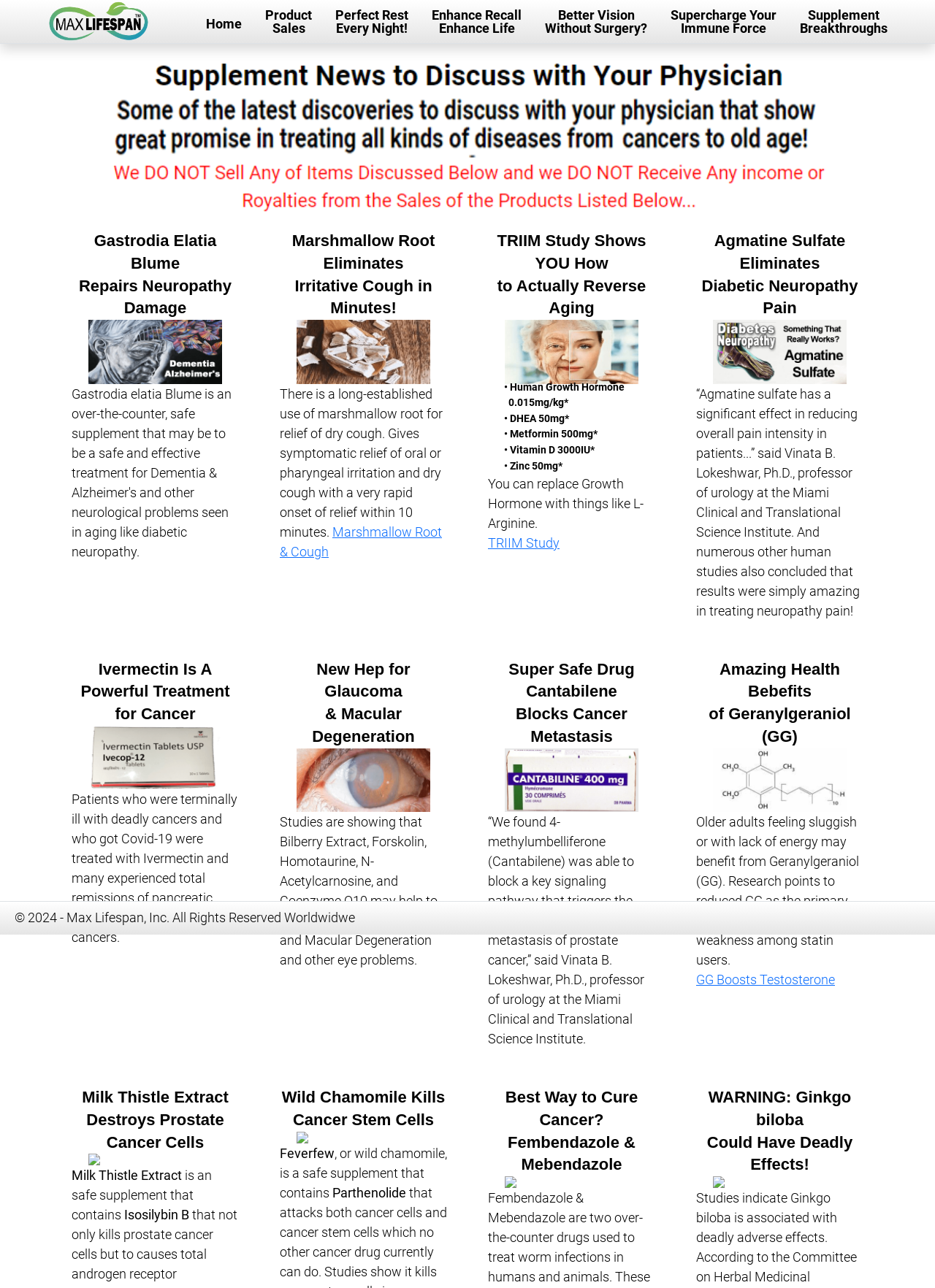Answer briefly with one word or phrase:
How many images are there on the webpage?

9